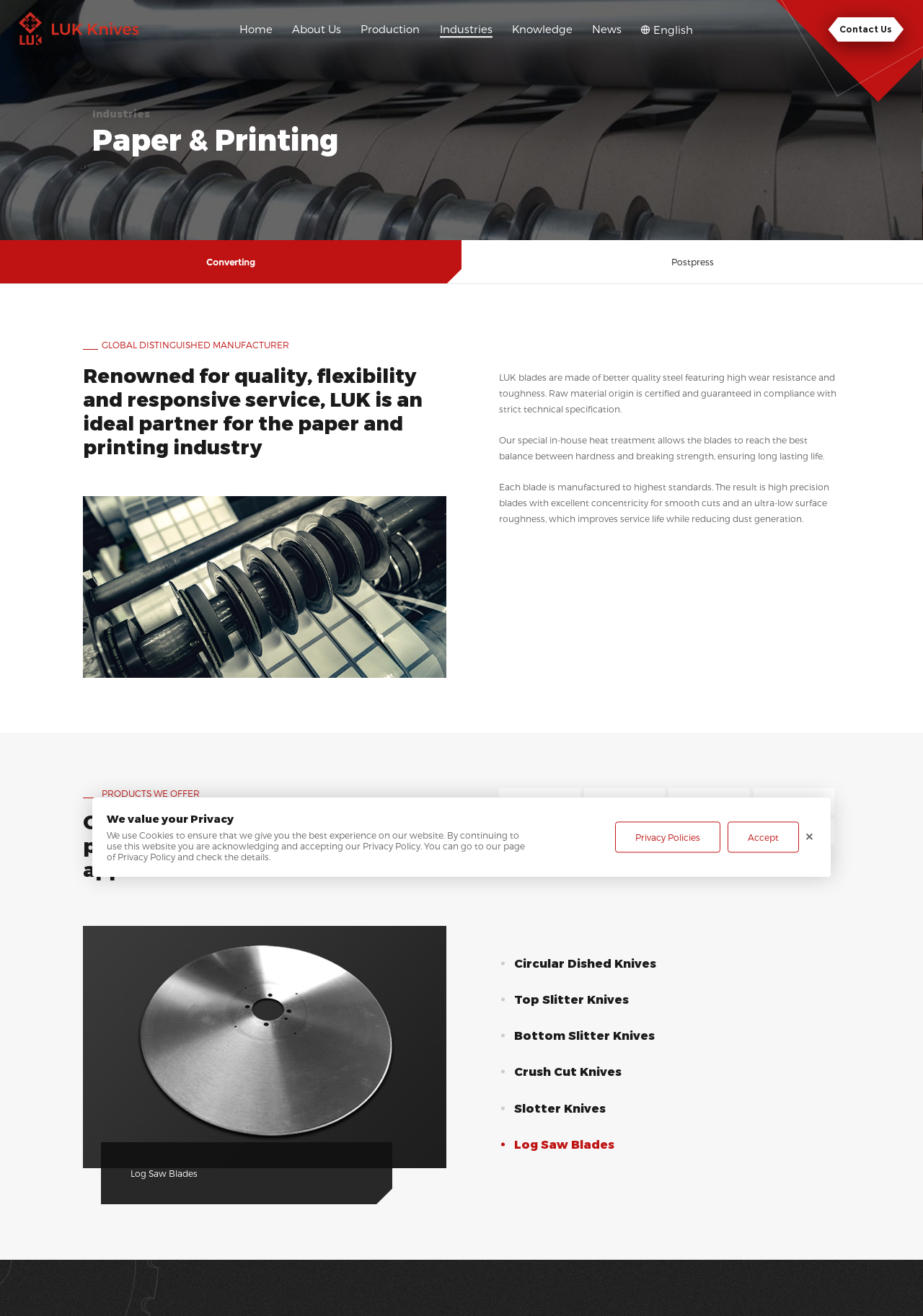Please study the image and answer the question comprehensively:
What is the company's reputation?

The webpage states that the company is 'Renowned for quality, flexibility and responsive service', indicating that the company has a good reputation in the industry.